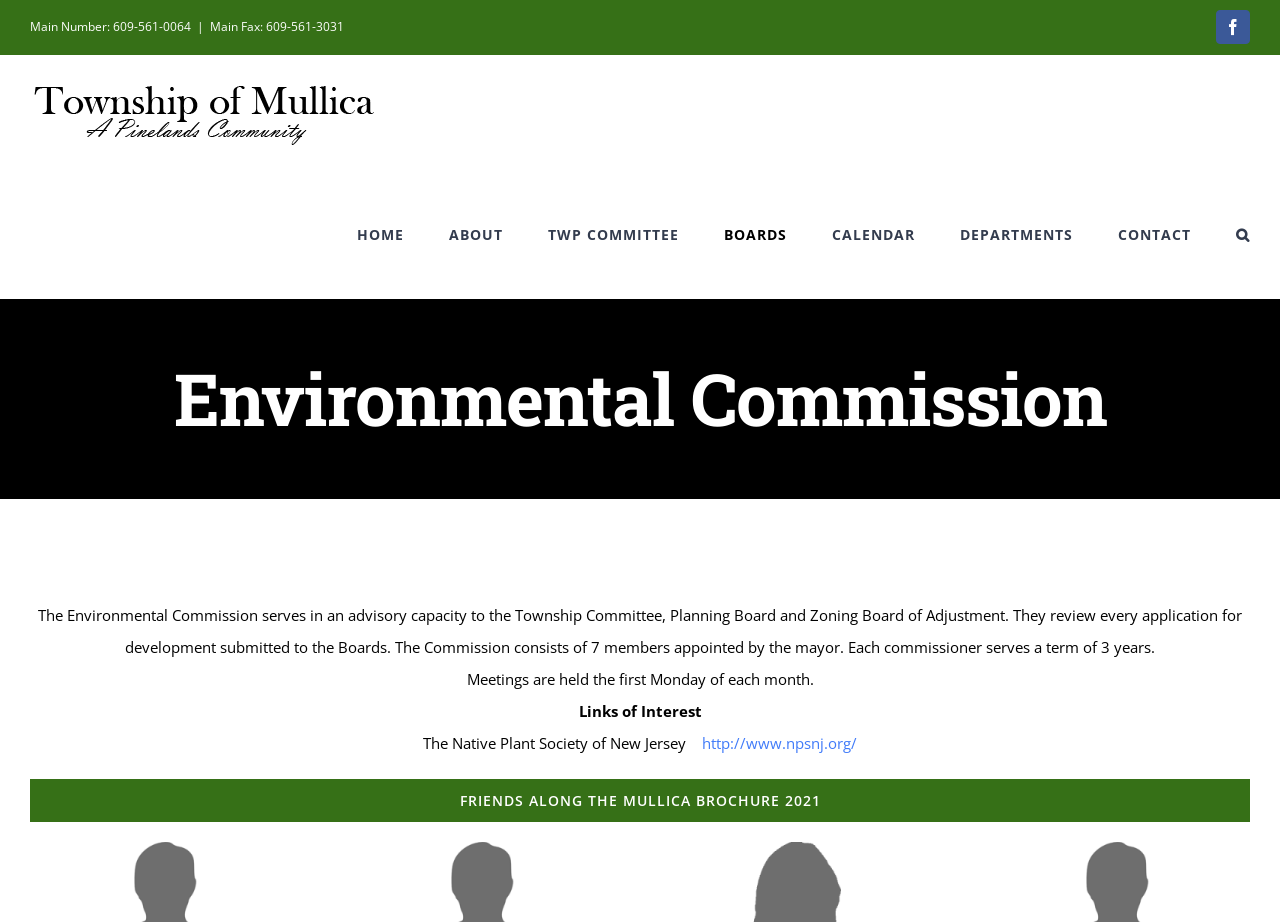Determine the bounding box coordinates for the area you should click to complete the following instruction: "Visit Facebook page".

[0.95, 0.011, 0.977, 0.048]